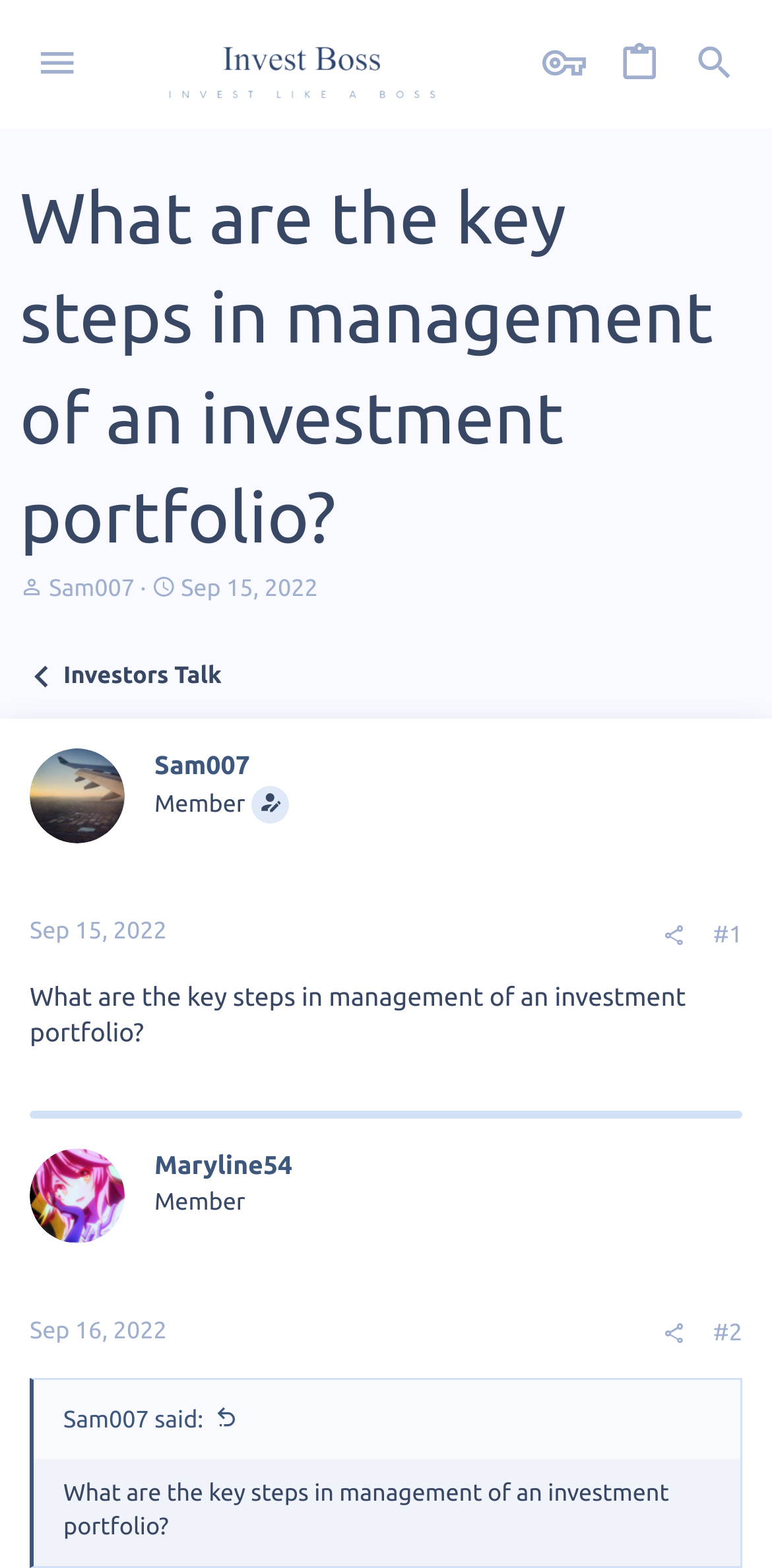Identify the bounding box coordinates of the region I need to click to complete this instruction: "Read the reply from Maryline54".

[0.038, 0.732, 0.162, 0.793]